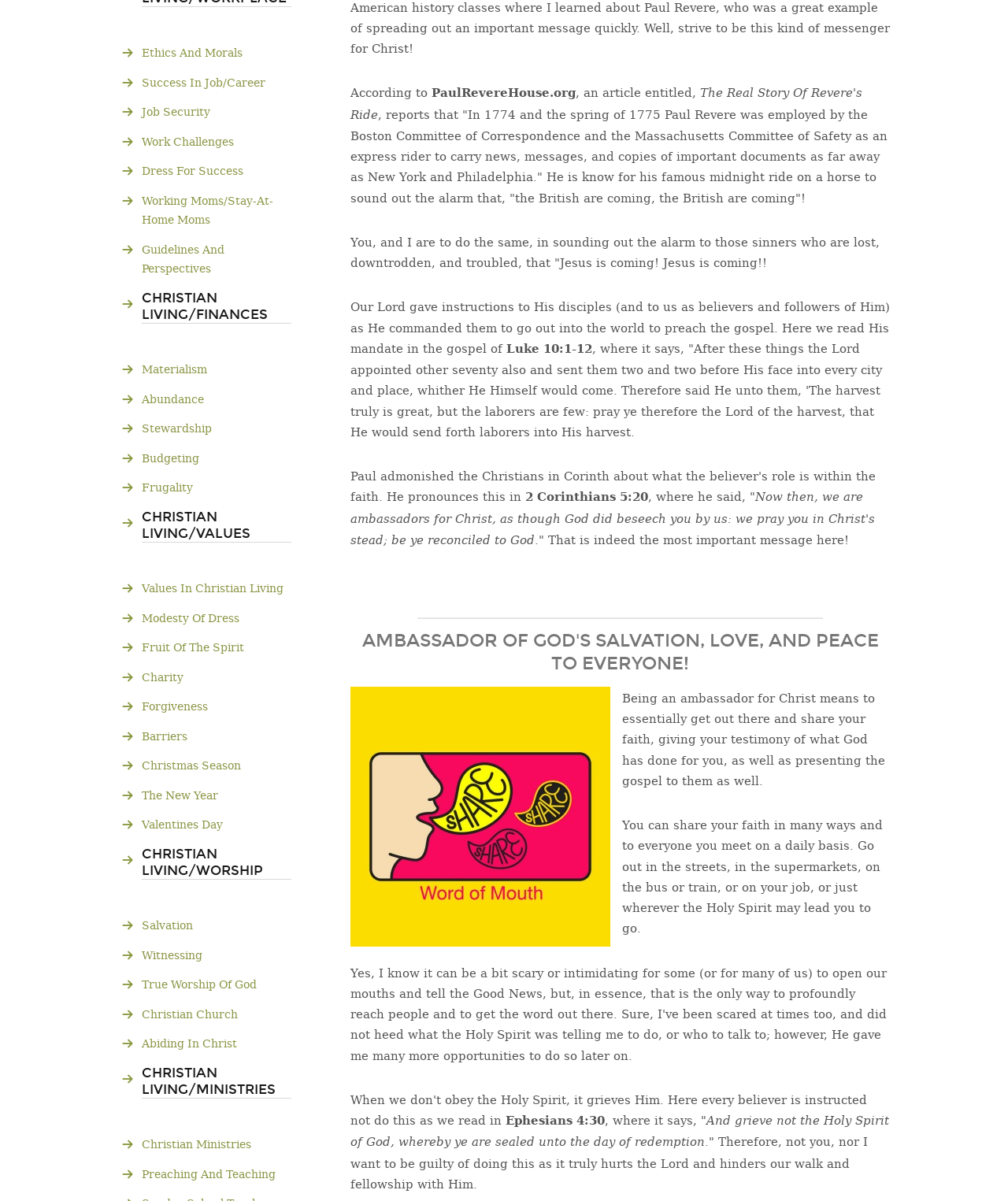Determine the bounding box coordinates of the element's region needed to click to follow the instruction: "Click on 'Ethics And Morals'". Provide these coordinates as four float numbers between 0 and 1, formatted as [left, top, right, bottom].

[0.141, 0.032, 0.289, 0.055]